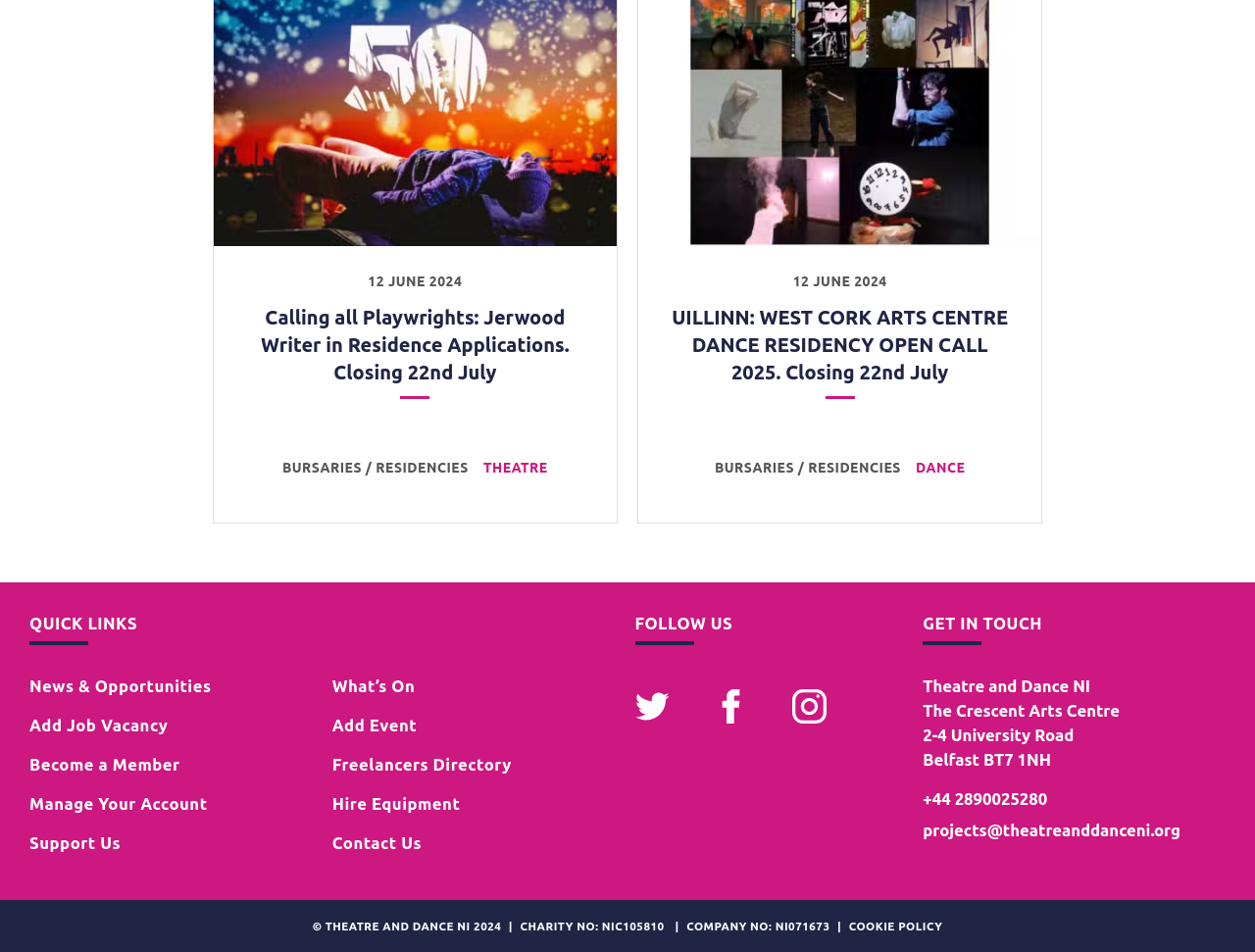Determine the bounding box coordinates of the UI element described by: "Theatre and Dance NI 2024".

[0.259, 0.966, 0.399, 0.979]